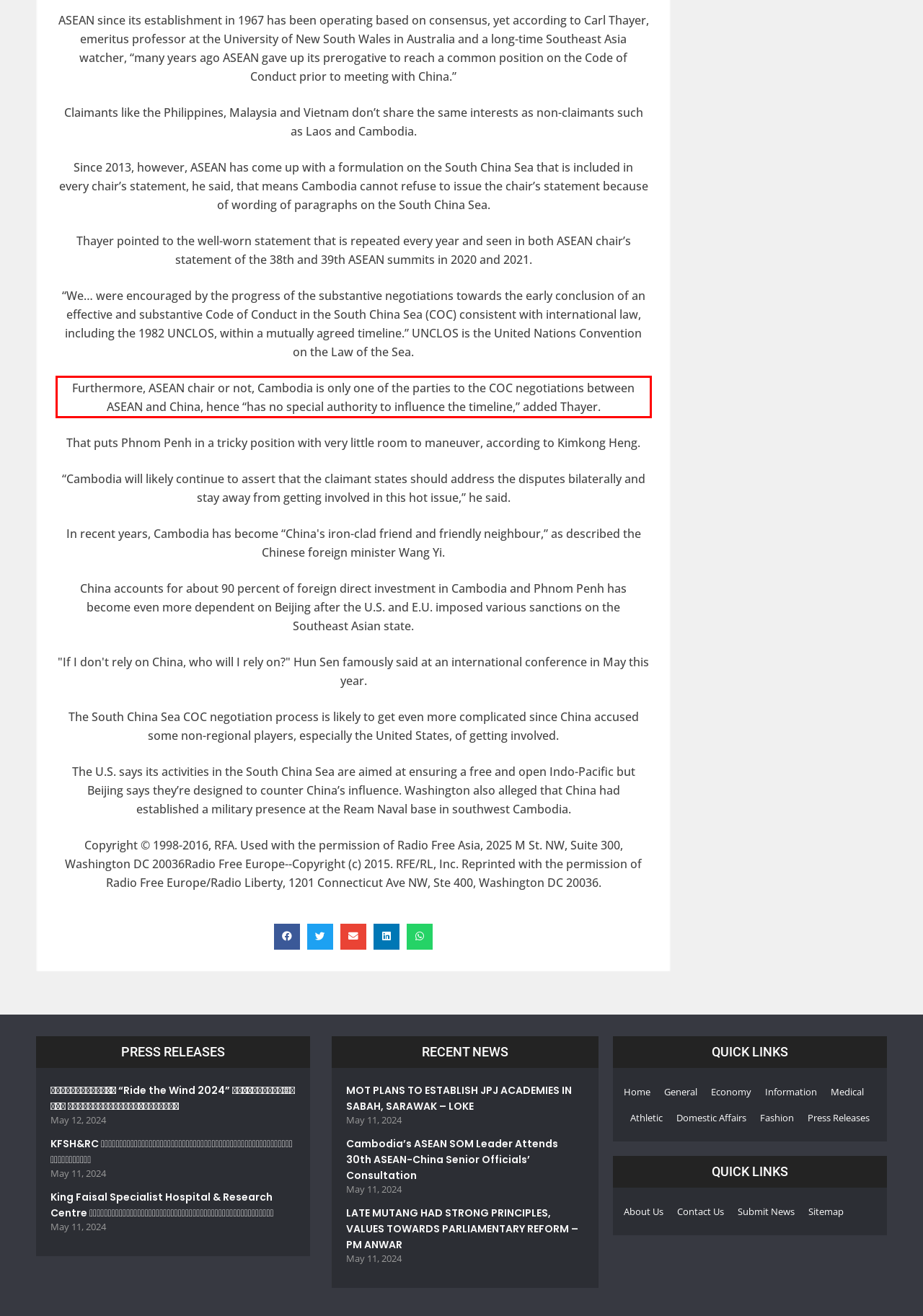You have a screenshot of a webpage with a red bounding box. Use OCR to generate the text contained within this red rectangle.

Furthermore, ASEAN chair or not, Cambodia is only one of the parties to the COC negotiations between ASEAN and China, hence “has no special authority to influence the timeline,” added Thayer.